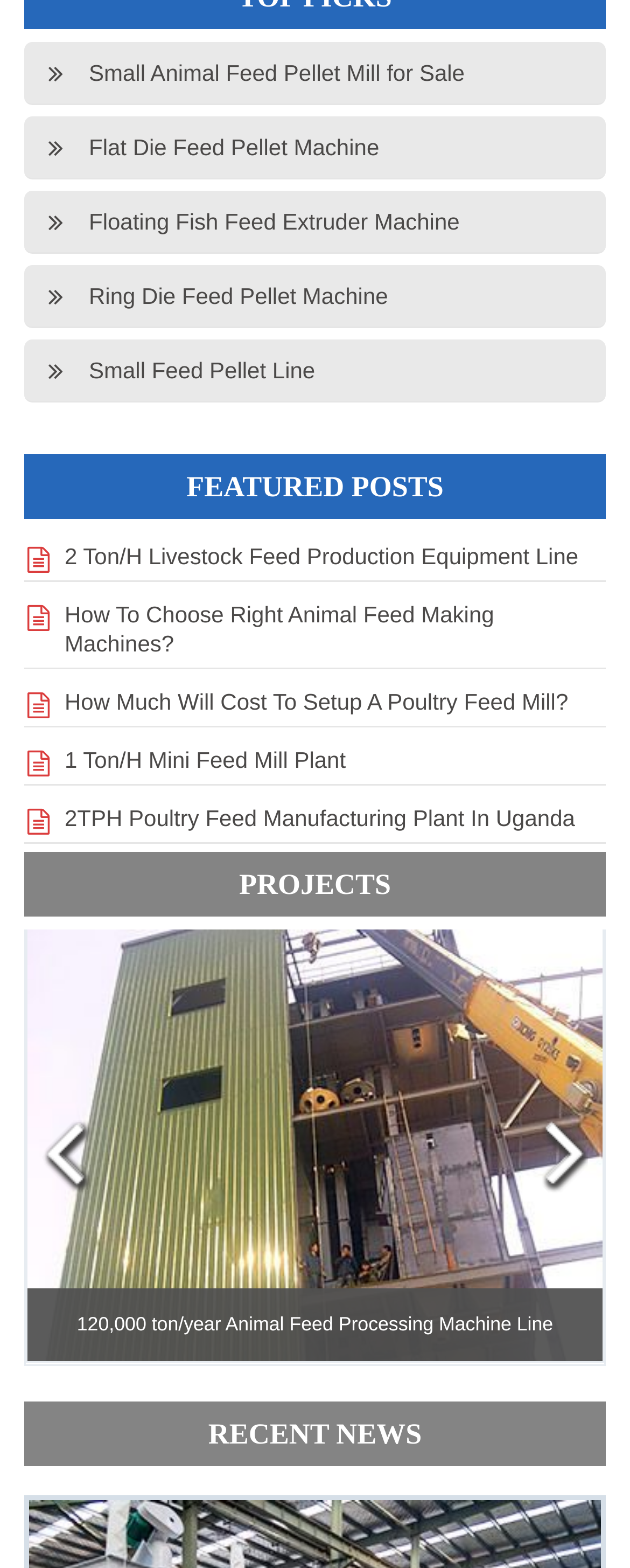Give a short answer to this question using one word or a phrase:
How many navigation links are there for recent news?

2